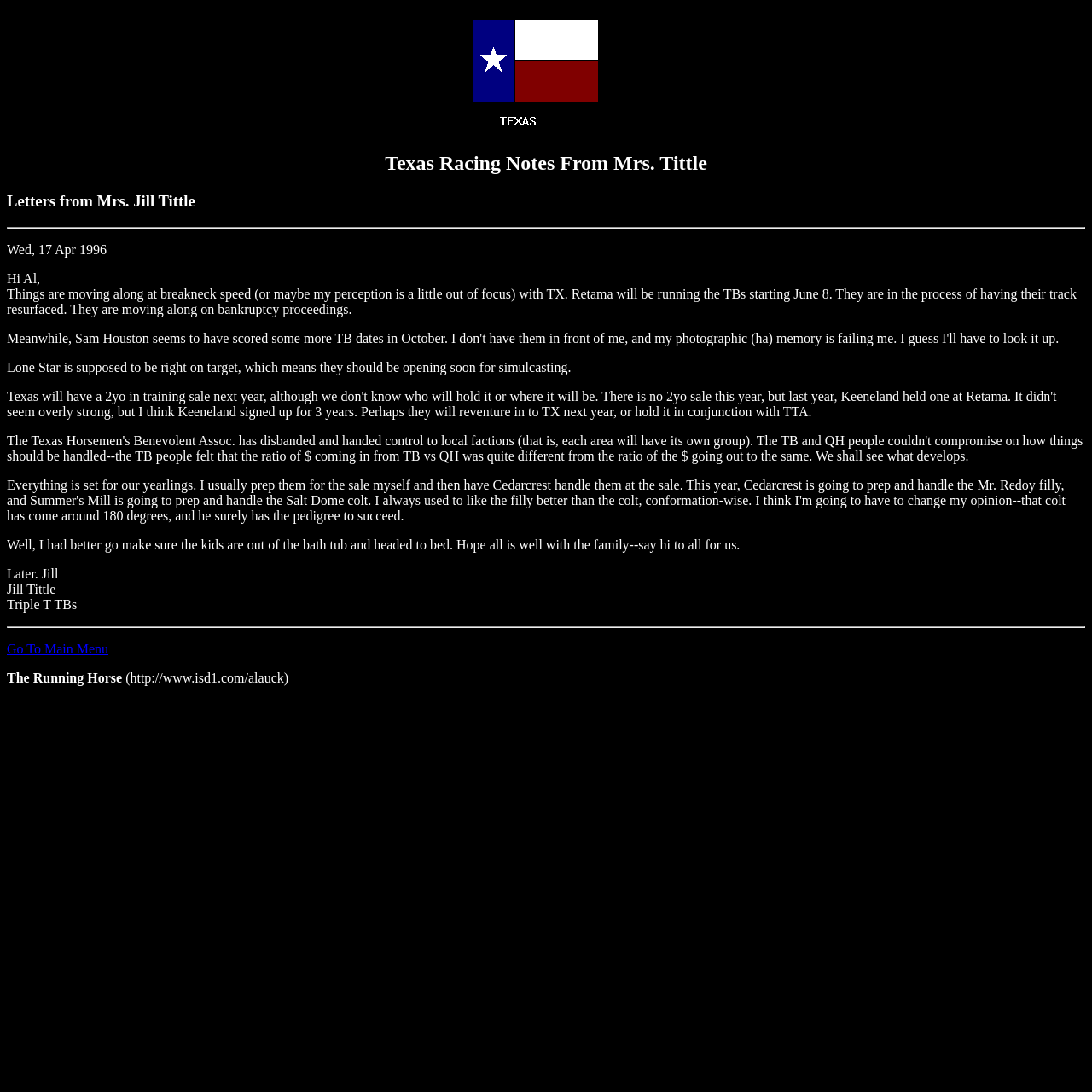Provide the bounding box coordinates of the HTML element described by the text: "Go To Main Menu".

[0.006, 0.587, 0.099, 0.6]